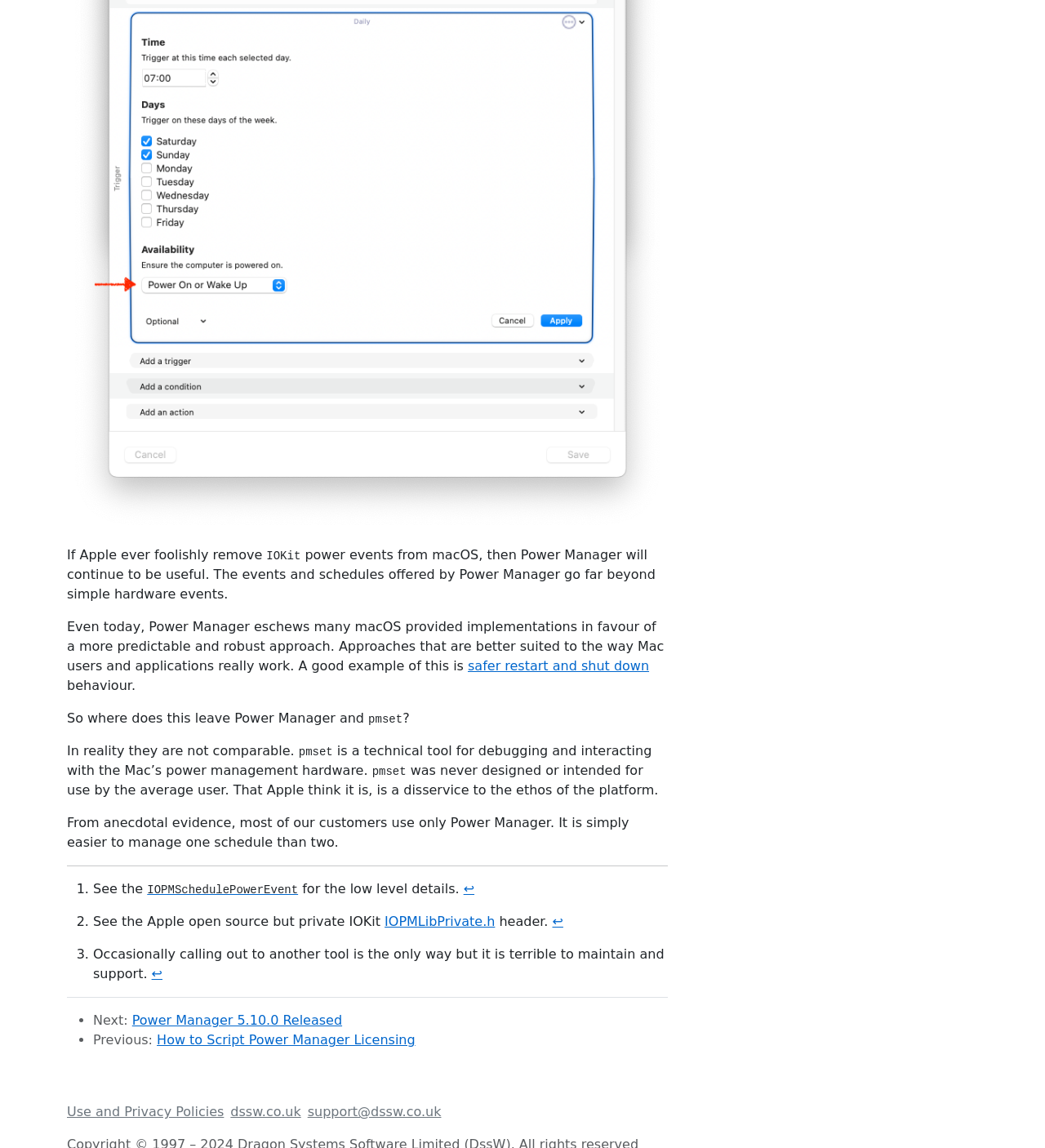Please provide a one-word or phrase answer to the question: 
What is pmset?

A technical tool for debugging